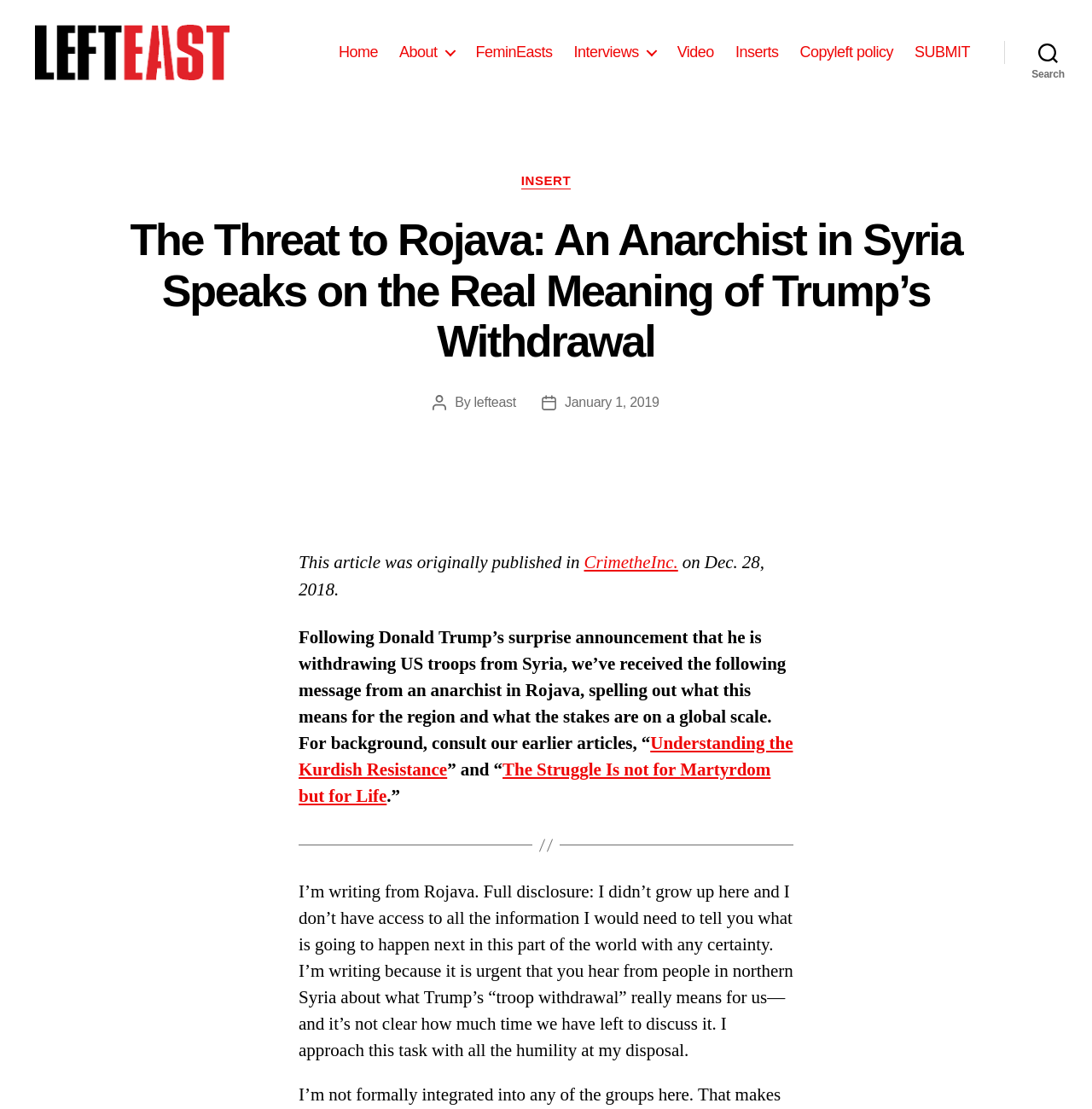Find the bounding box coordinates of the clickable region needed to perform the following instruction: "Read the article from CrimetheInc.". The coordinates should be provided as four float numbers between 0 and 1, i.e., [left, top, right, bottom].

[0.535, 0.499, 0.621, 0.52]